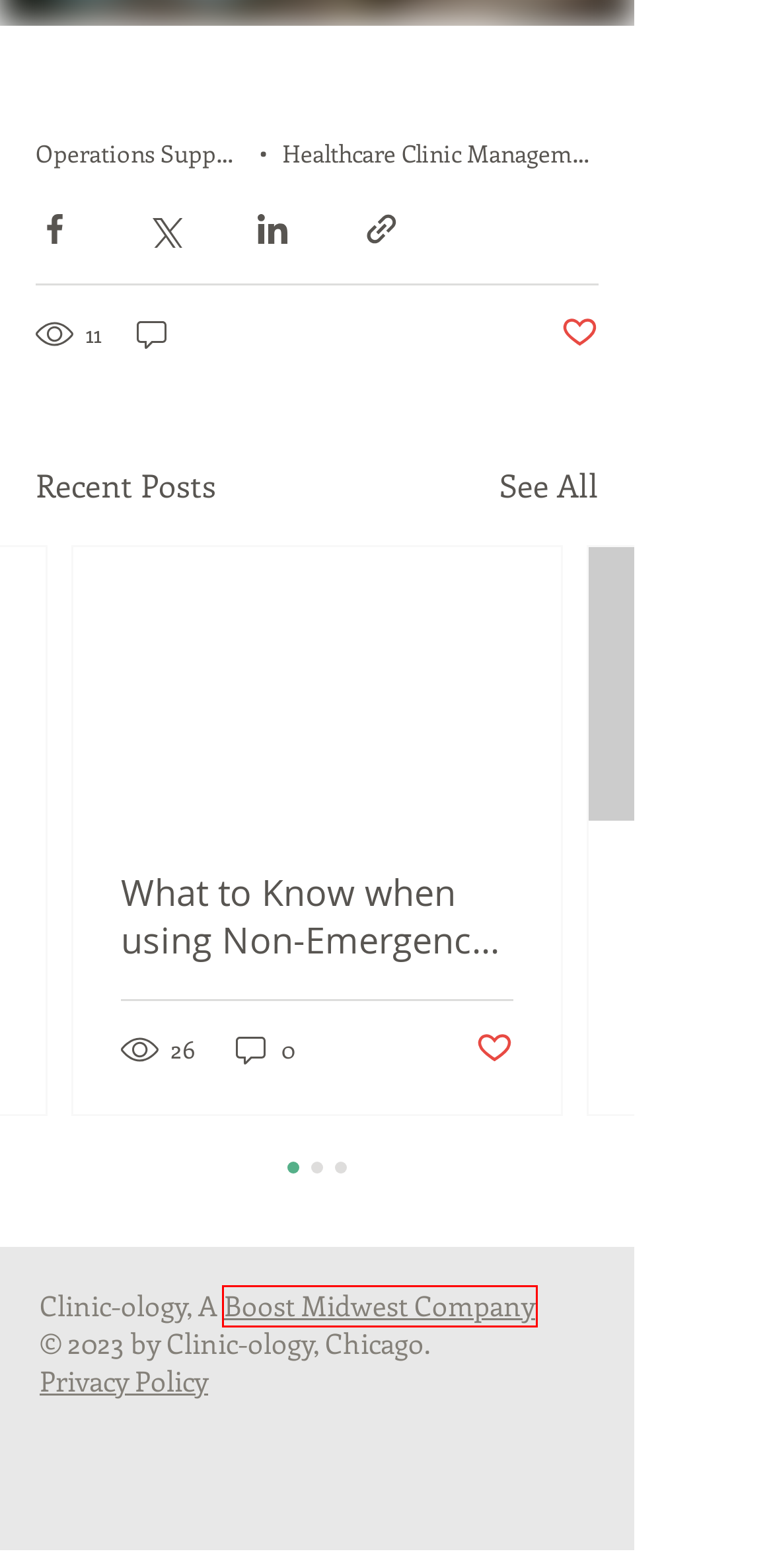Take a look at the provided webpage screenshot featuring a red bounding box around an element. Select the most appropriate webpage description for the page that loads after clicking on the element inside the red bounding box. Here are the candidates:
A. Operations Consulting | Boost Midwest | United States
B. The Effect of Music on the Human Stress Response - PMC
C. 18% of healthcare workers have quit jobs during pandemic: Morning Consult
D. MGMA Podcast - MPE22: Amplify Your Front Office MVP and Improve Practice Revenue
E. Operations Support
F. Healthcare Clinic Management
G. News + Notes | Clinic-ology
H. What to Know when using Non-Emergency Medical Transportation to Reduce No Shows Appointments

A